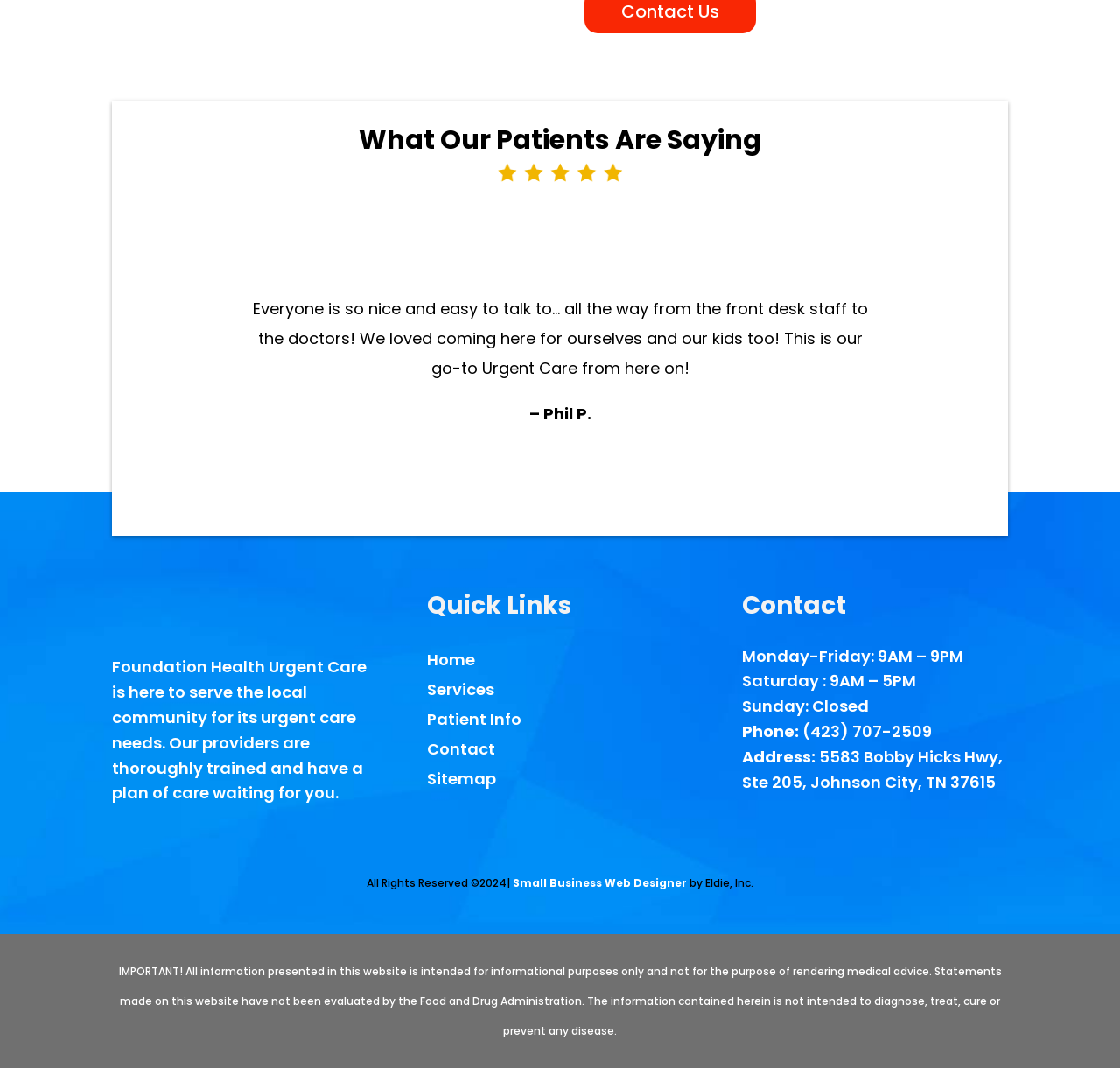Please study the image and answer the question comprehensively:
What is the name of the urgent care center?

The name of the urgent care center can be inferred from the text 'Foundation Health Urgent Care is here to serve the local community for its urgent care needs.' which is located at the top of the webpage.